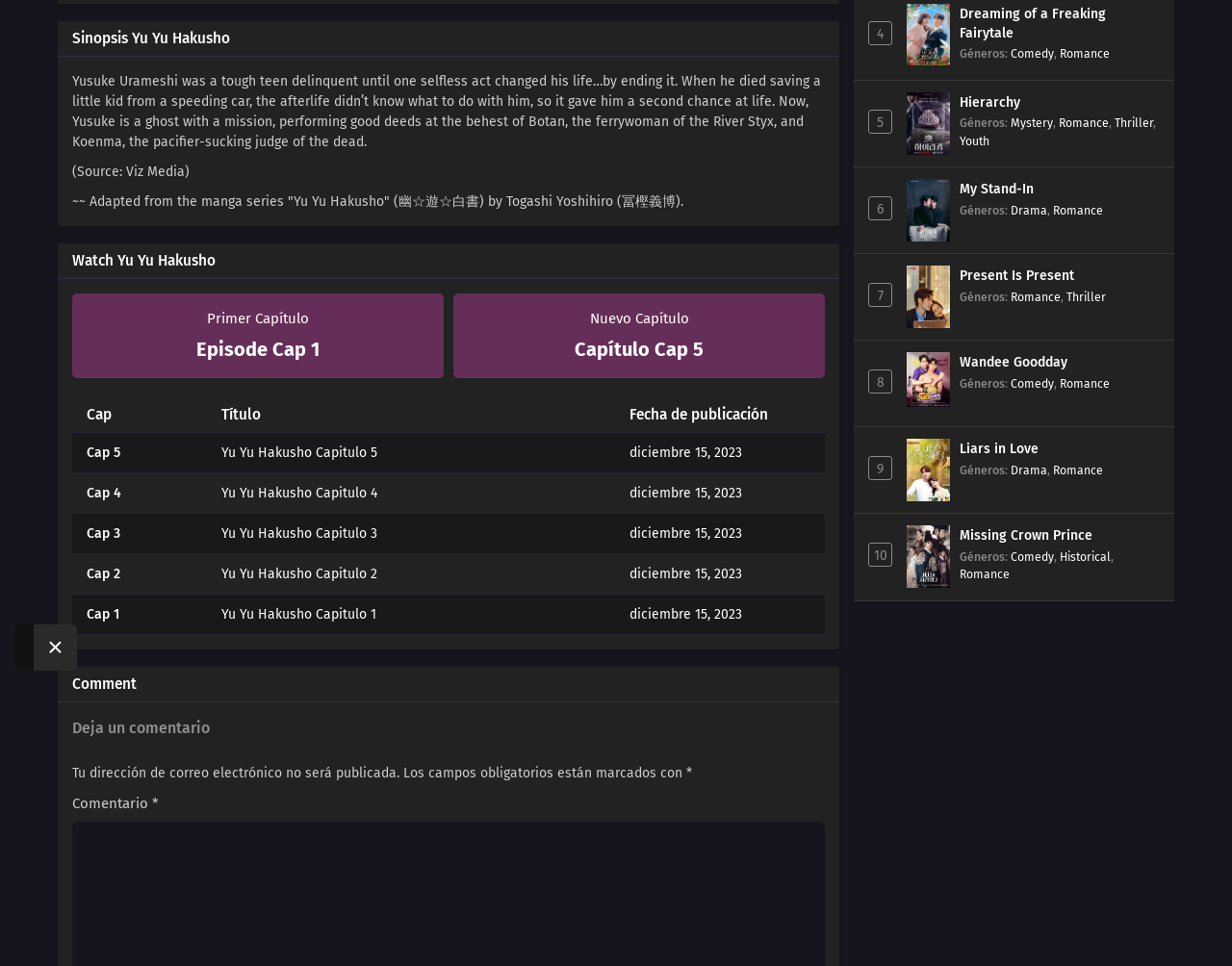Identify the coordinates of the bounding box for the element described below: "Thriller". Return the coordinates as four float numbers between 0 and 1: [left, top, right, bottom].

[0.905, 0.12, 0.936, 0.135]